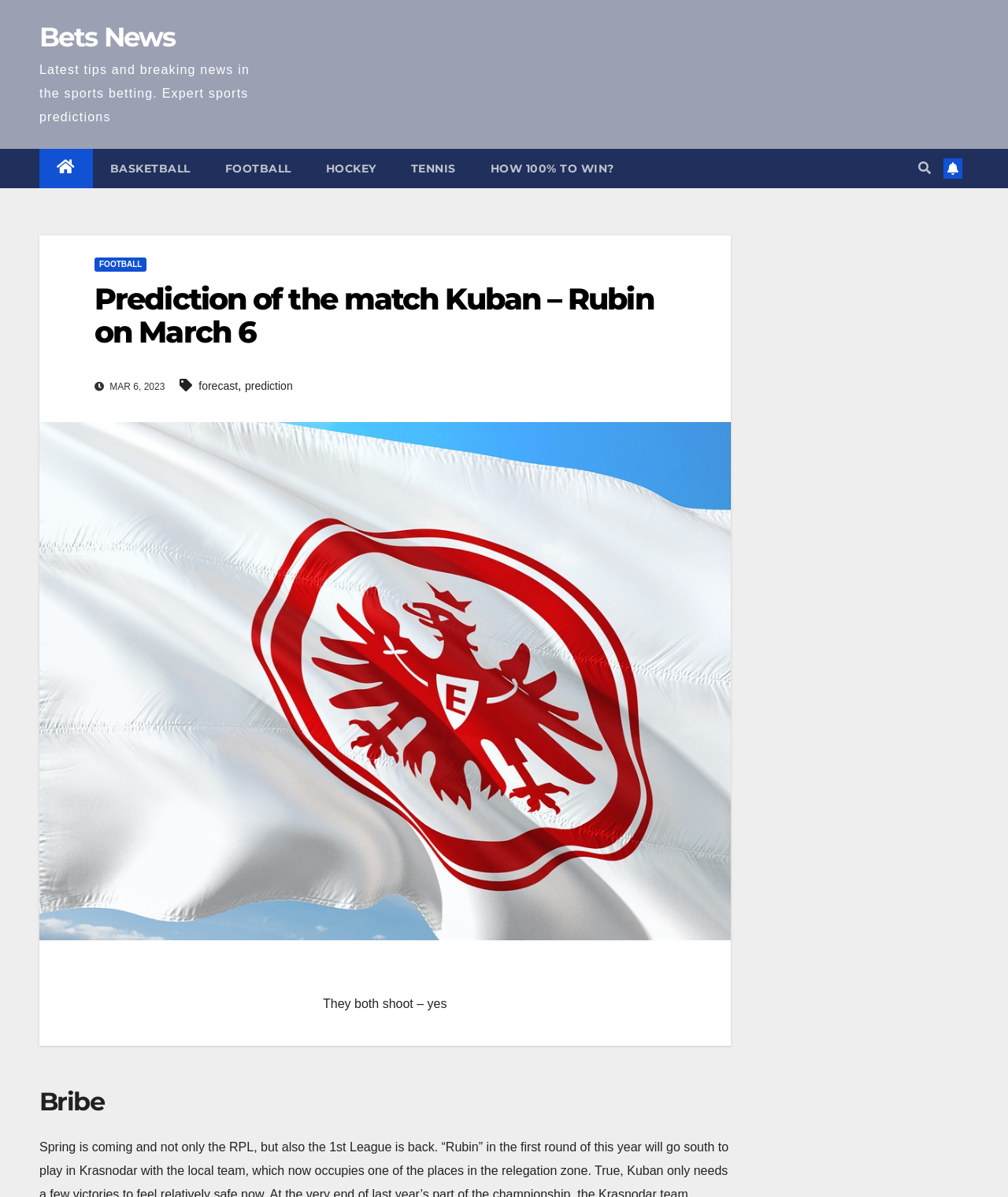Please answer the following question using a single word or phrase: 
What is the date of the match being predicted?

MAR 6, 2023